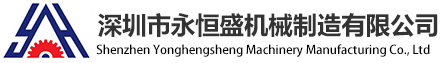Use one word or a short phrase to answer the question provided: 
What is the company's sector?

Machinery manufacturing